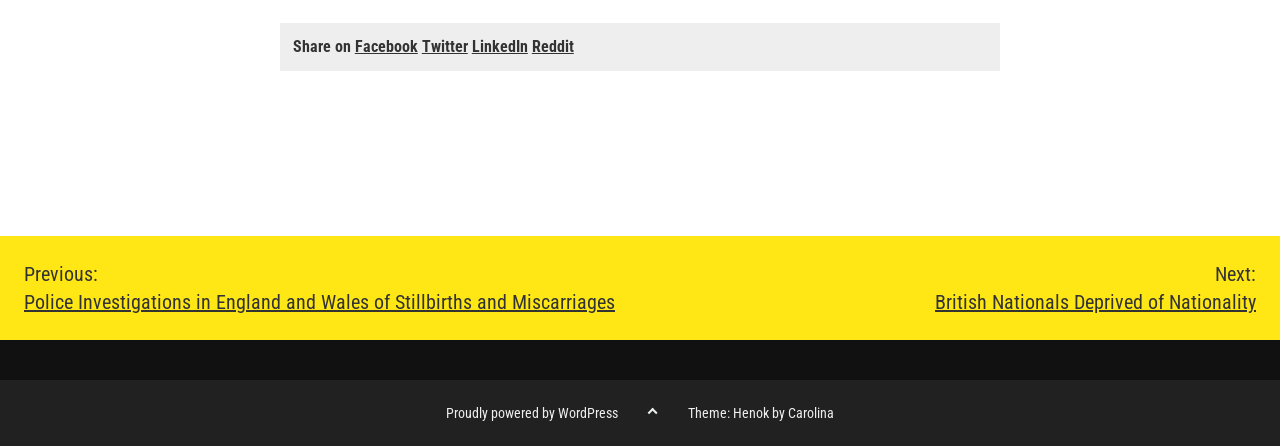What is the title of the previous post?
Based on the visual, give a brief answer using one word or a short phrase.

Police Investigations in England and Wales of Stillbirths and Miscarriages